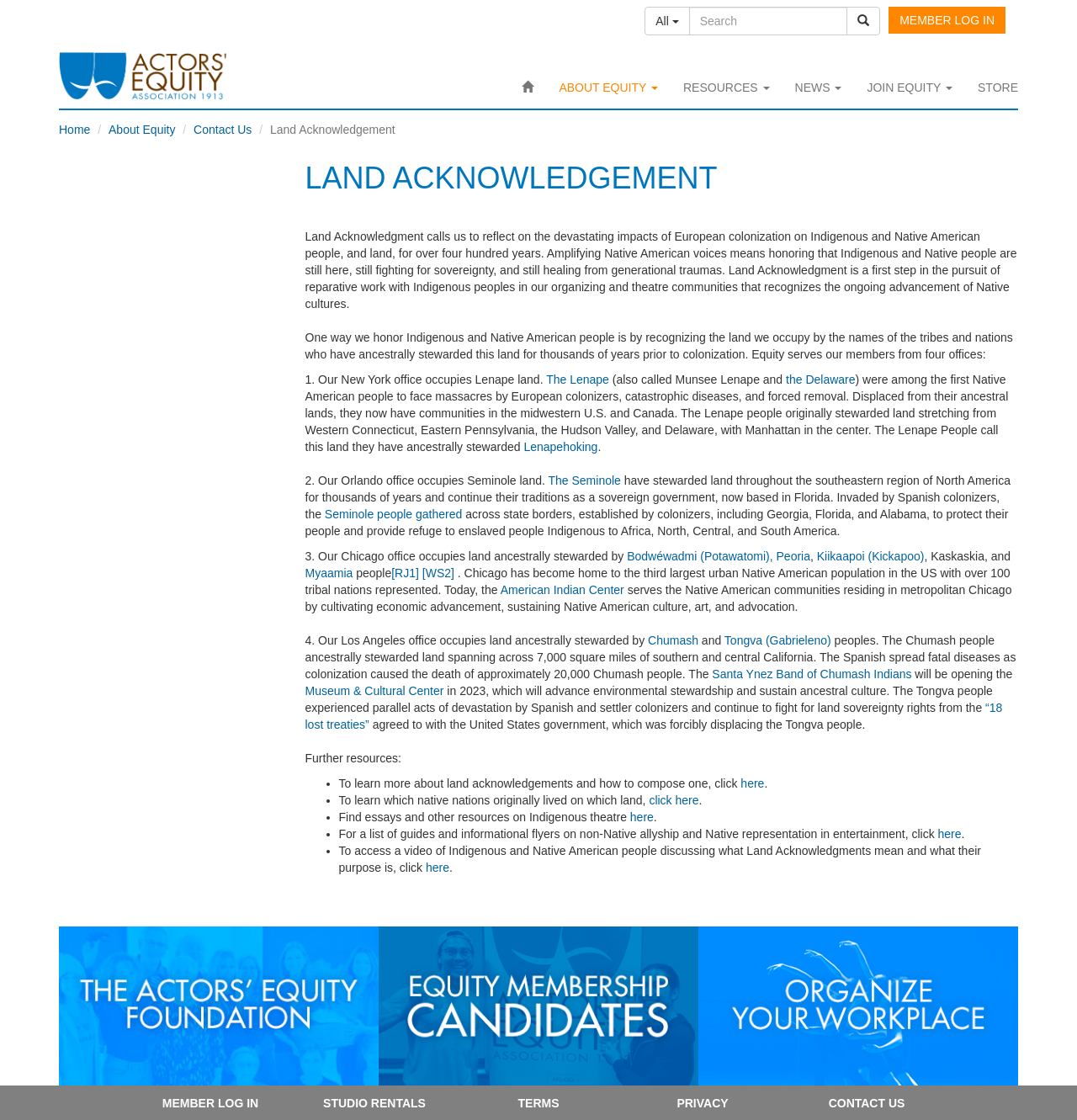Give a one-word or short phrase answer to this question: 
What is the purpose of Land Acknowledgement?

To reflect on European colonization's impact